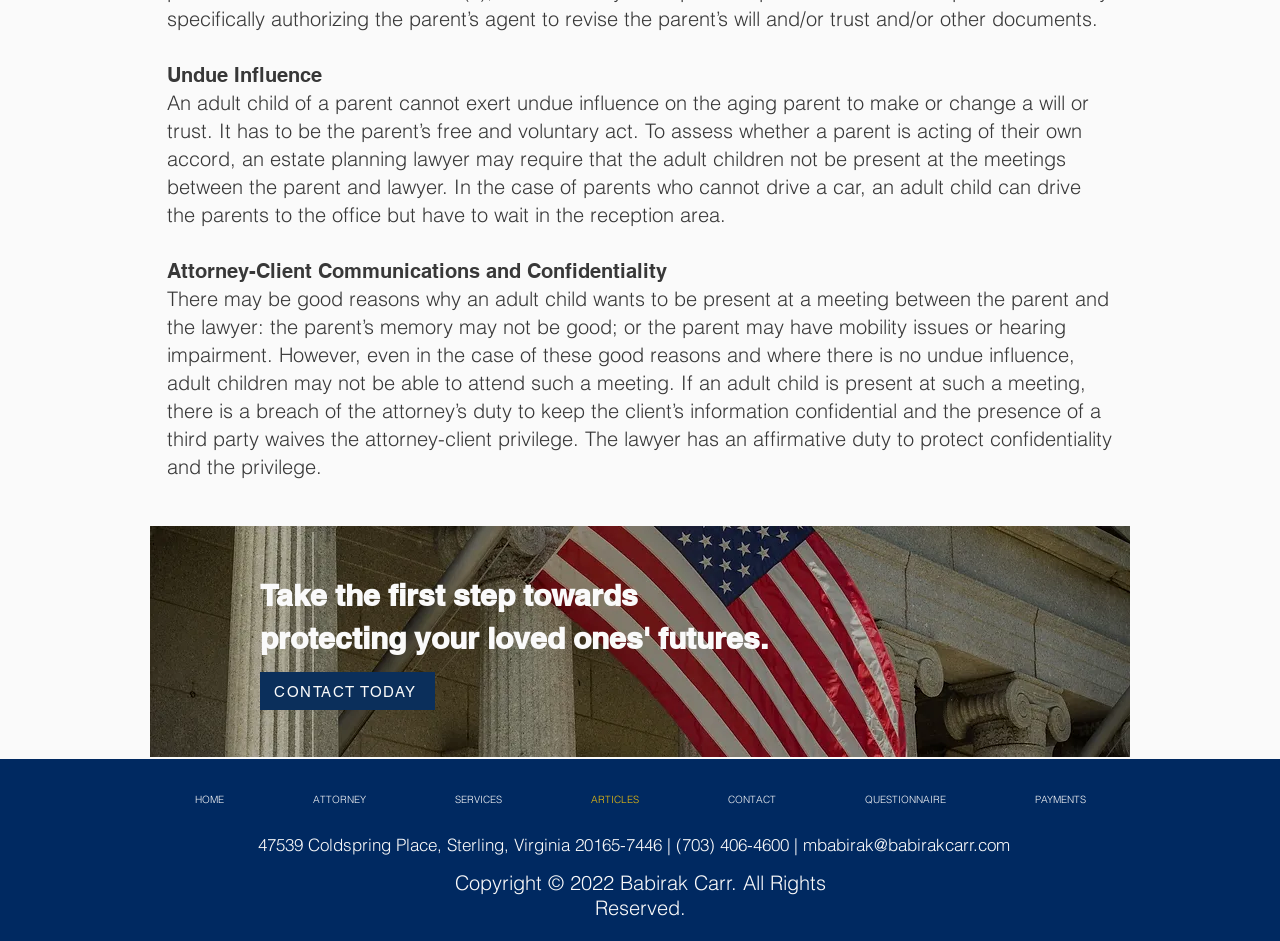Identify the bounding box of the HTML element described here: "(703) 406-4600". Provide the coordinates as four float numbers between 0 and 1: [left, top, right, bottom].

[0.528, 0.886, 0.616, 0.909]